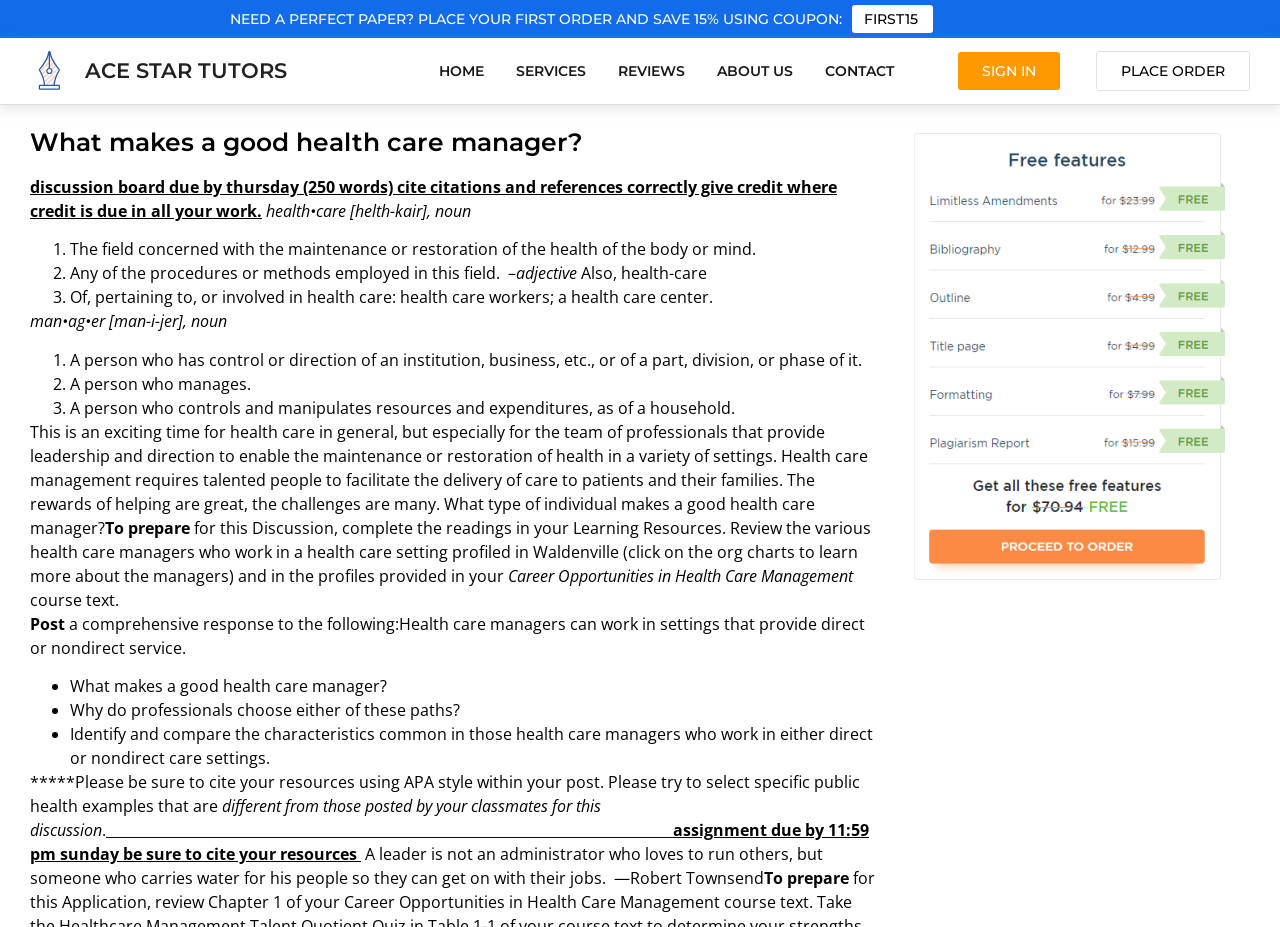What is the topic of discussion on this webpage?
Based on the image, provide your answer in one word or phrase.

Health care manager